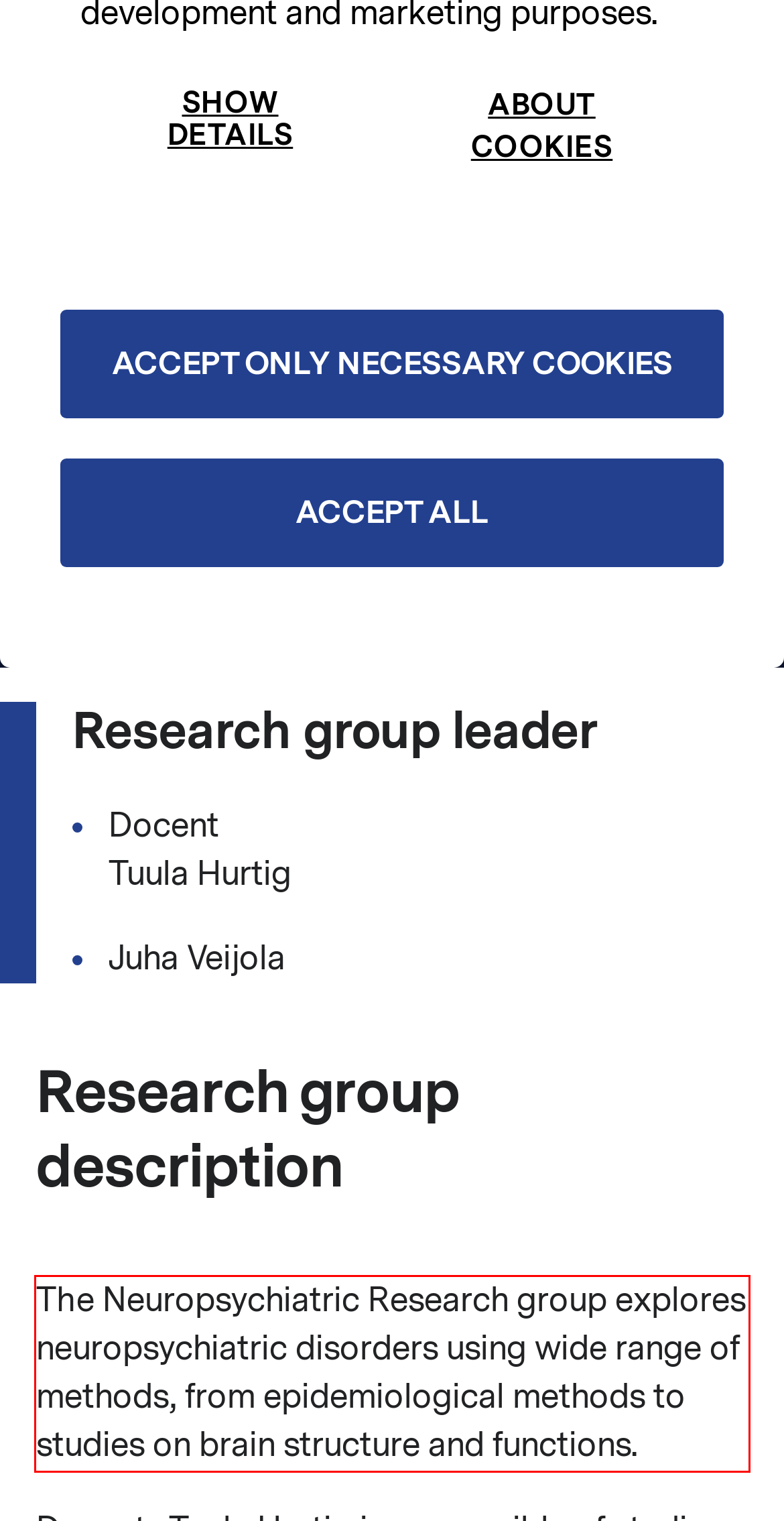Within the screenshot of the webpage, locate the red bounding box and use OCR to identify and provide the text content inside it.

The Neuropsychiatric Research group explores neuropsychiatric disorders using wide range of methods, from epidemiological methods to studies on brain structure and functions.